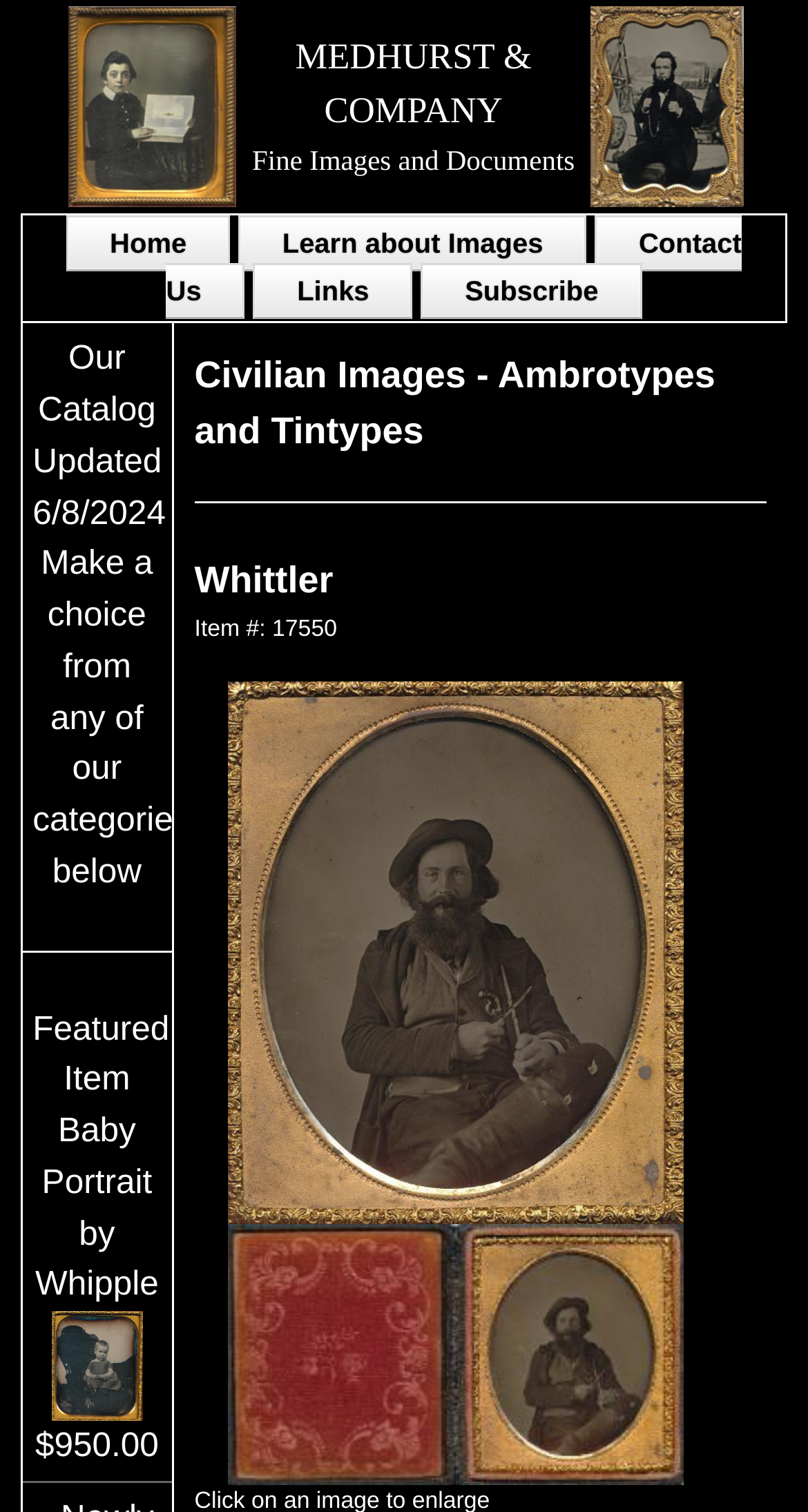Please give a succinct answer using a single word or phrase:
What is the price of the featured item?

$950.00